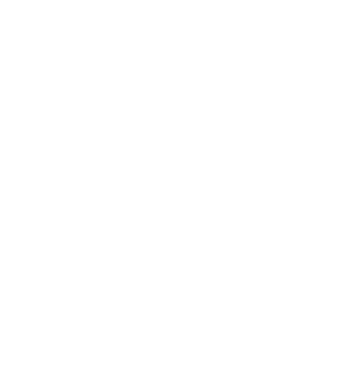Describe the important features and context of the image with as much detail as possible.

This image showcases a photo collage titled "From the Fringes, Edges, Roots and Corners" by Hedi Jaansoo, as part of an exhibition featuring the works of Jaansoo, Peeter Tooming, and Endel Veliste, running from December 14, 2023, to May 26, 2024, at the Kumu Art Museum. The collage highlights the artistic explorations of these three creators, linking natural and artificial elements through the lens of photography. The exhibition invites viewers to consider how the camera can both distance and connect viewers to their surroundings, giving a voice to inanimate subjects like stones, plants, and water. This intricate interplay of vision can reveal unseen connections within various environments.